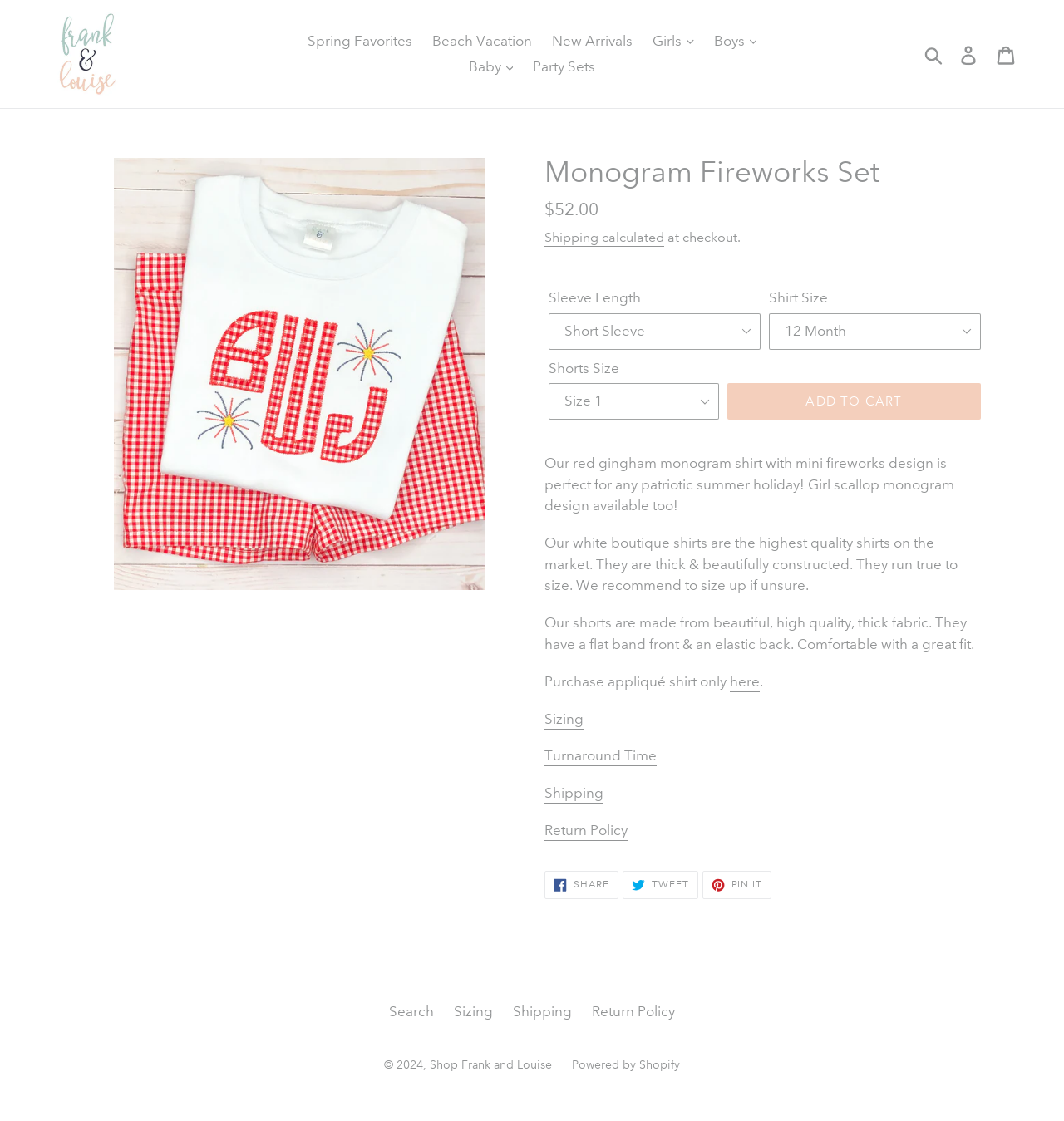Locate the bounding box coordinates of the element's region that should be clicked to carry out the following instruction: "Search for products". The coordinates need to be four float numbers between 0 and 1, i.e., [left, top, right, bottom].

[0.873, 0.032, 0.917, 0.064]